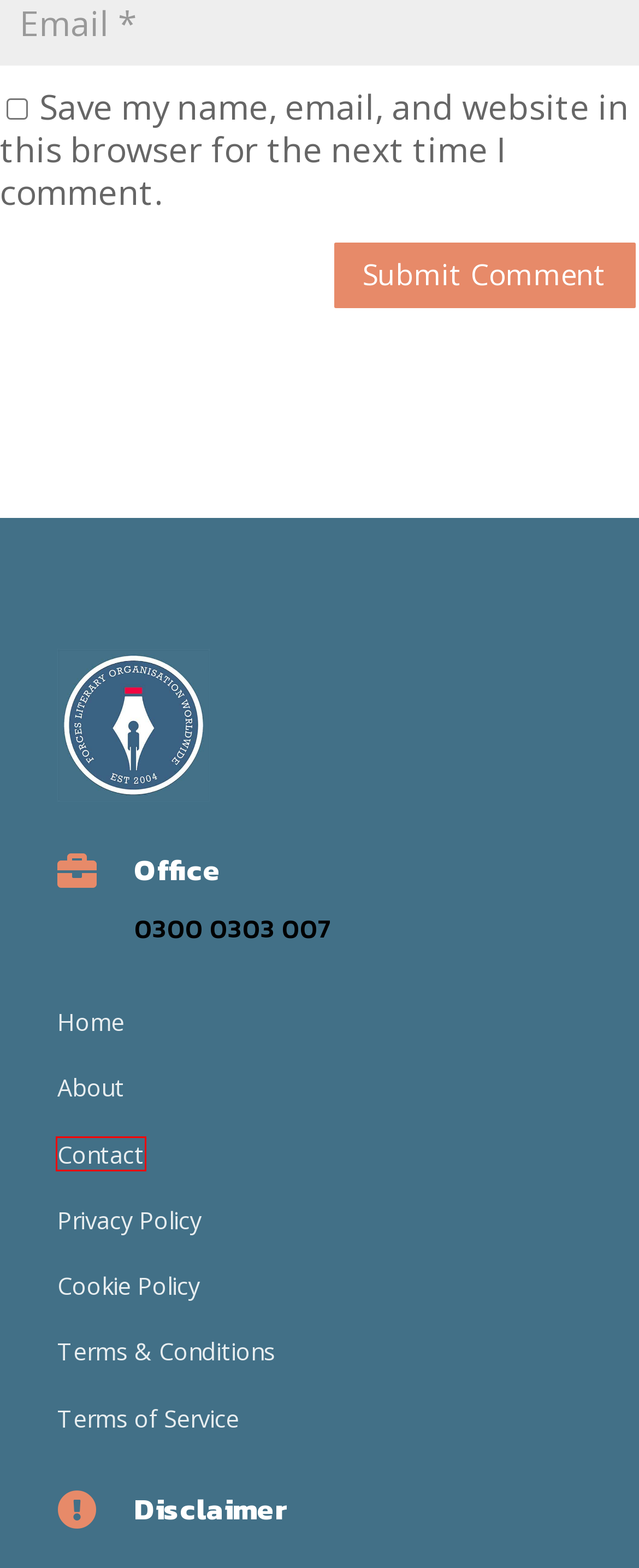You are given a screenshot of a webpage within which there is a red rectangle bounding box. Please choose the best webpage description that matches the new webpage after clicking the selected element in the bounding box. Here are the options:
A. Contact Us | Flow for all
B. About Us | Flow for all
C. Terms of Service | Flow for all
D. Terms & Conditions | Flow for all
E. Cookie Policy | Flow for all
F. Flow for all – Forces Literary Organisation Worldwide
G. Sue Dickeson | Flow for all
H. Privacy Policy | Flow for all

A